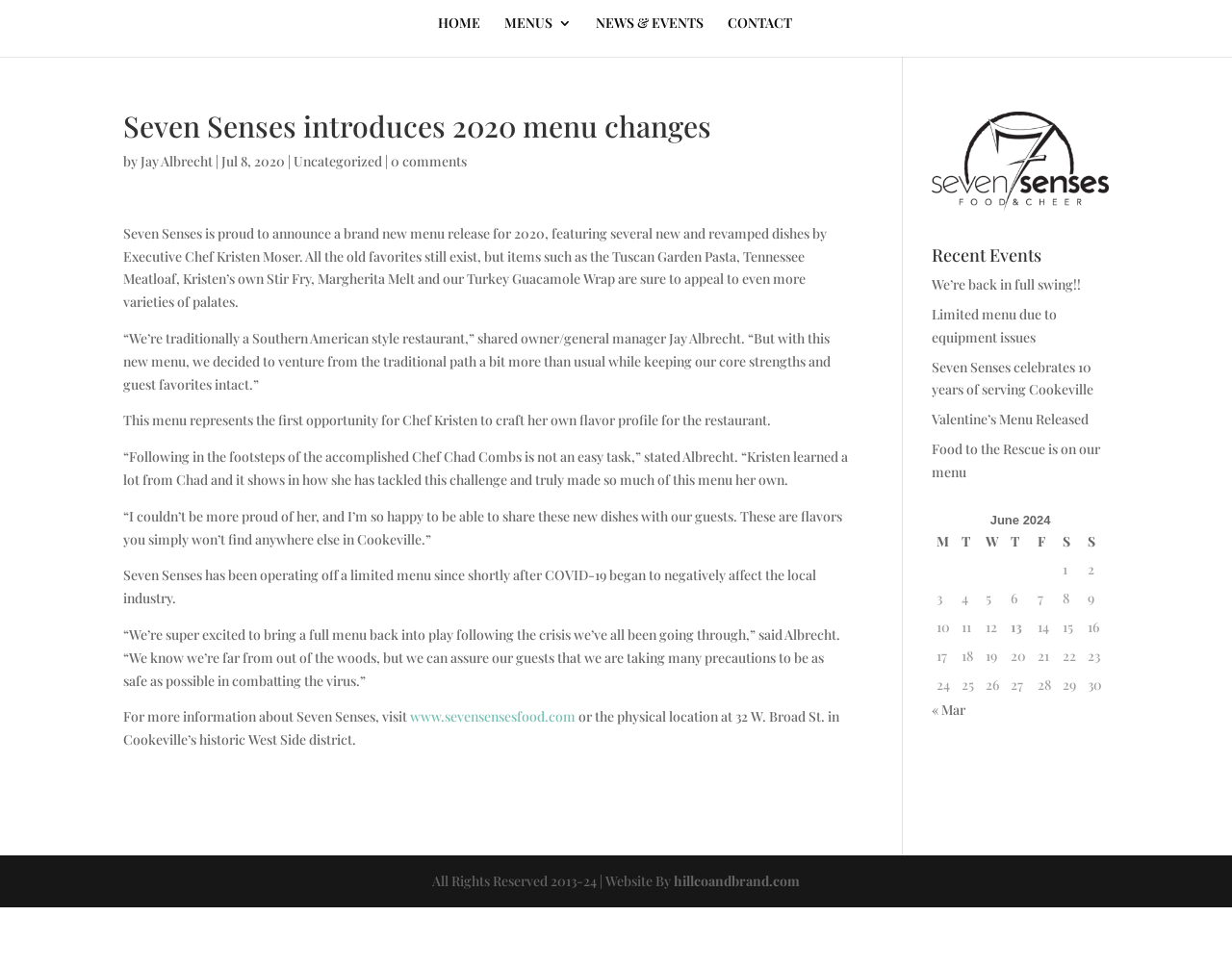Determine the main heading text of the webpage.

Seven Senses introduces 2020 menu changes